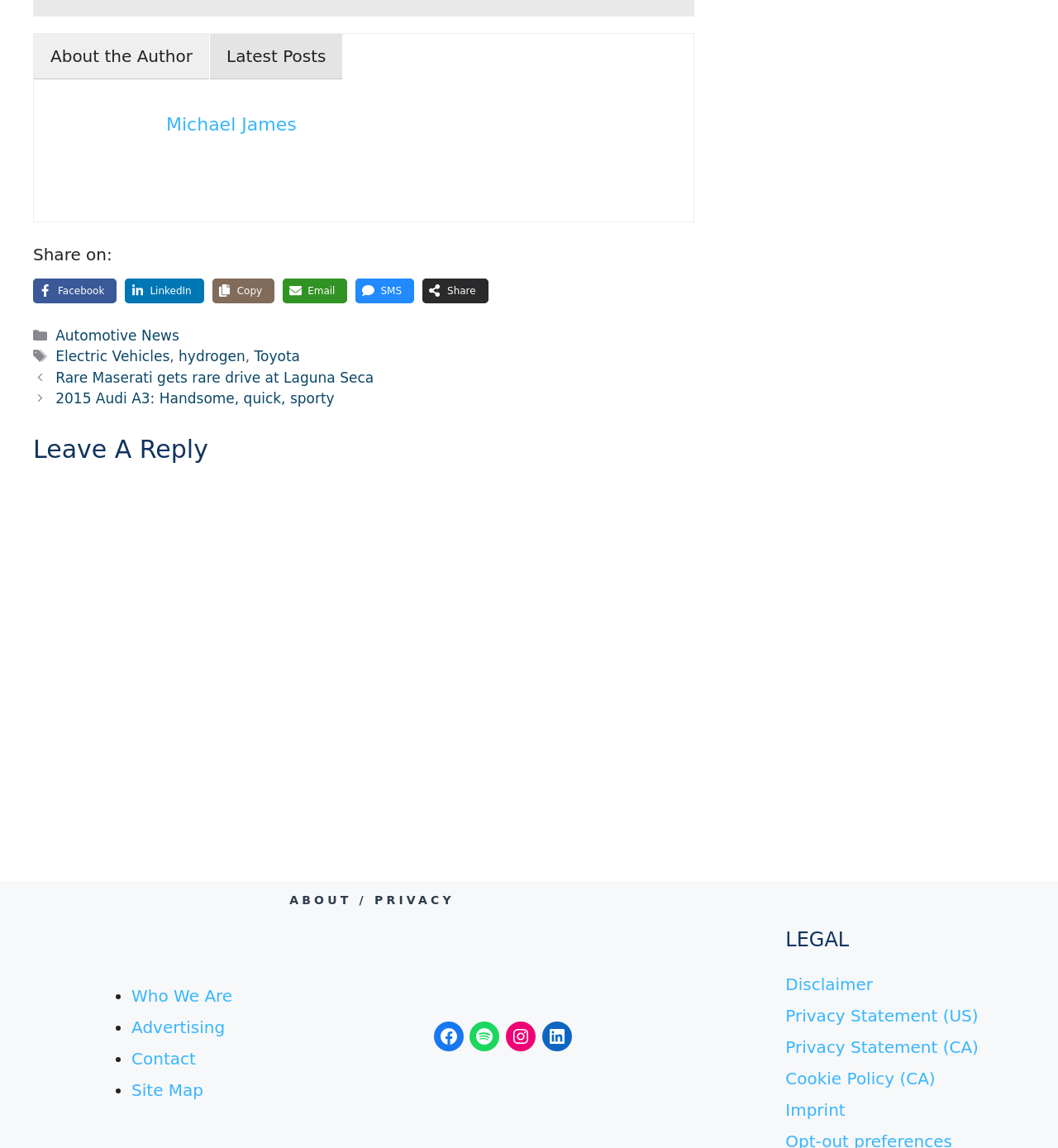Can you identify the bounding box coordinates of the clickable region needed to carry out this instruction: 'Visit the About page'? The coordinates should be four float numbers within the range of 0 to 1, stated as [left, top, right, bottom].

[0.274, 0.778, 0.429, 0.79]